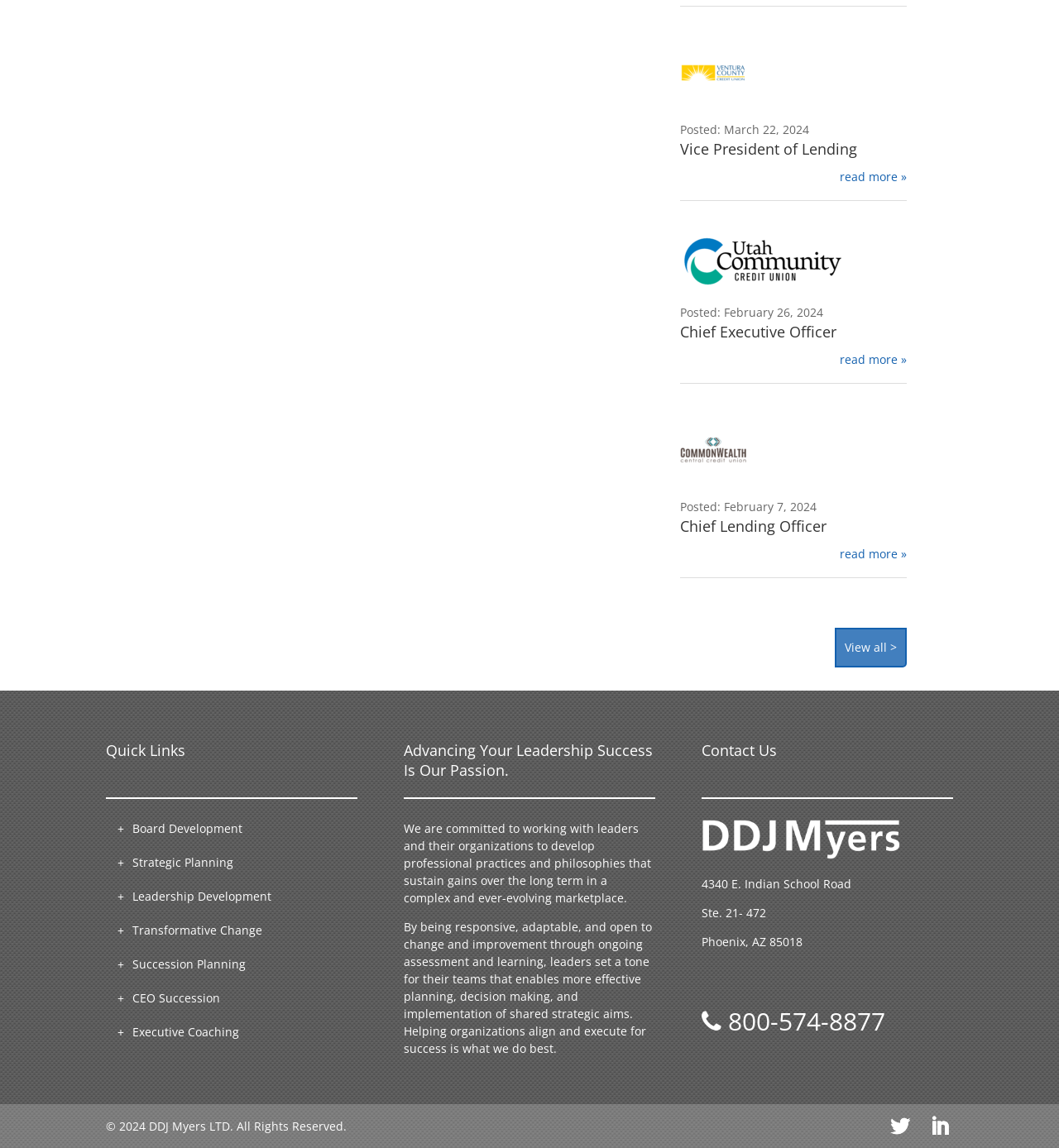Respond with a single word or phrase to the following question: How many job postings are shown on this page?

3